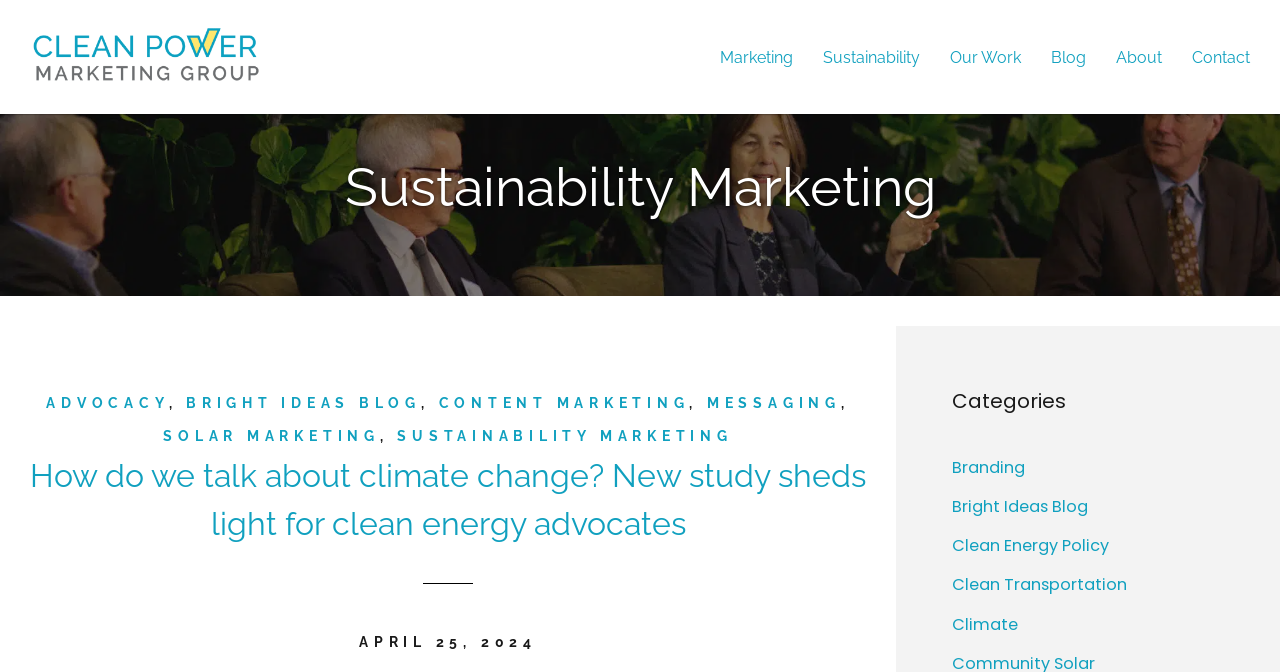Describe in detail what you see on the webpage.

The webpage is about Sustainability Marketing Archives from Clean Power Marketing Group. At the top, there is a heading with the company name "Clean Power Marketing Group" accompanied by an image of the same name. Below this, there are six links in a row, including "Marketing", "Sustainability", "Our Work", "Blog", "About", and "Contact".

Further down, there is a header section with a heading "Sustainability Marketing" and a category label "Categories". Below this, there are five links to different categories, including "Branding", "Bright Ideas Blog", "Clean Energy Policy", "Clean Transportation", and "Climate".

Under the "Climate" category, there are several links to subtopics, including "ADVOCACY", "BRIGHT IDEAS BLOG", "CONTENT MARKETING", "MESSAGING", "SOLAR MARKETING", and "SUSTAINABILITY MARKETING". Following this, there is a heading with a title "How do we talk about climate change? New study sheds light for clean energy advocates" accompanied by a link to the same article. A horizontal separator line is placed below this heading.

Finally, at the bottom, there is a time stamp "APRIL 25, 2024" indicating the date of the article or post.